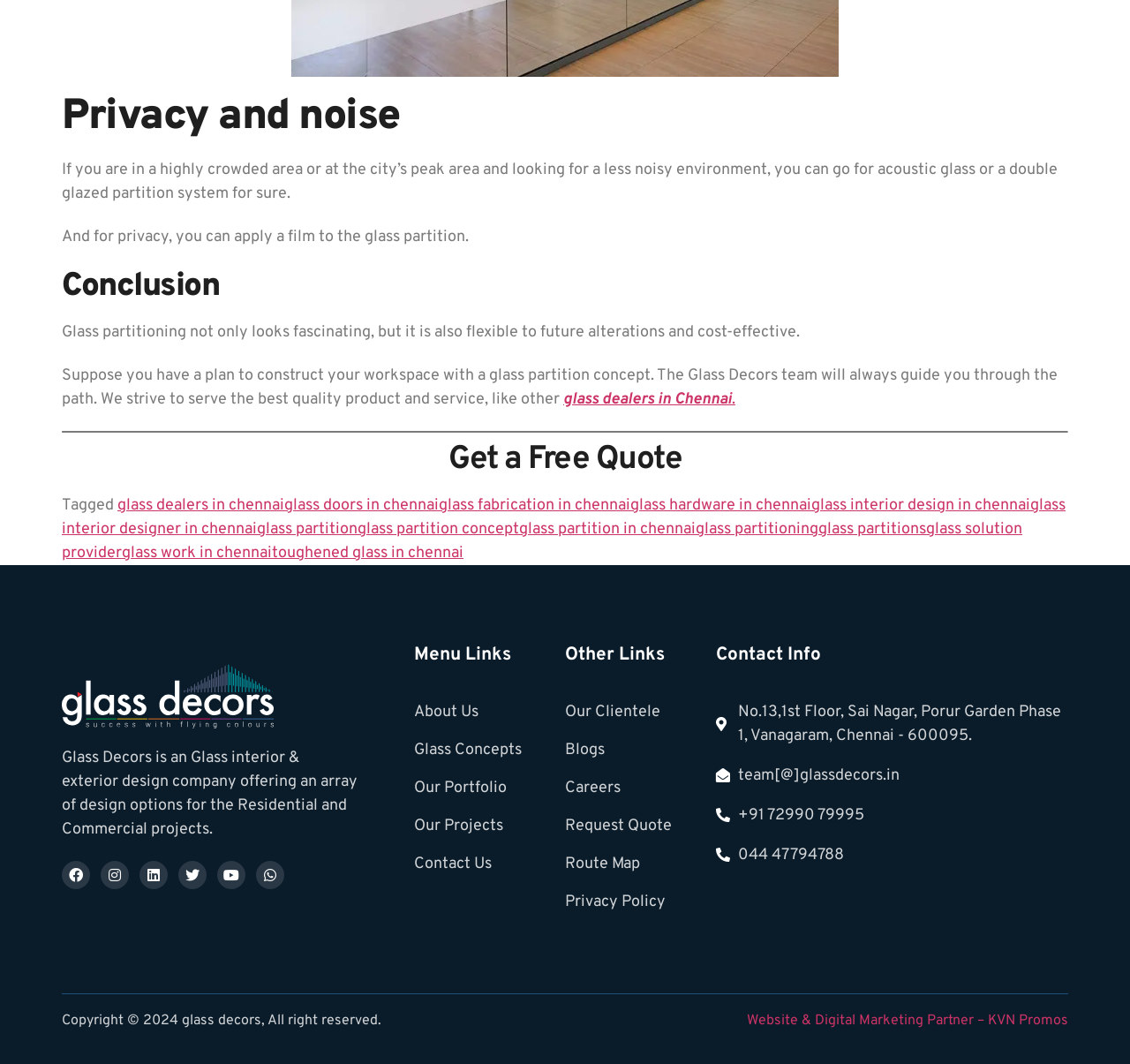Please identify the bounding box coordinates of the element's region that I should click in order to complete the following instruction: "Check 'Privacy Policy'". The bounding box coordinates consist of four float numbers between 0 and 1, i.e., [left, top, right, bottom].

[0.5, 0.836, 0.594, 0.859]